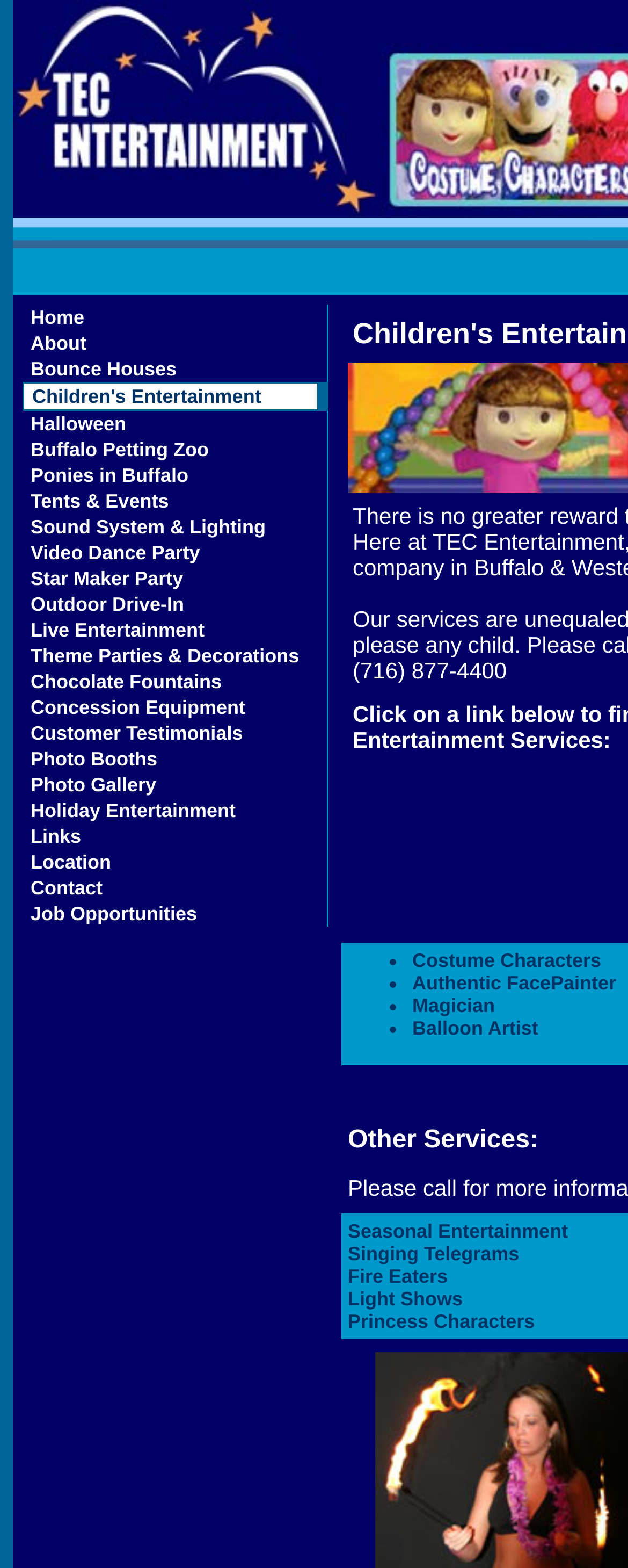Refer to the image and provide a thorough answer to this question:
What is the company name?

The company name can be found in the top-left corner of the webpage, where it says 'TEC Entertainment' in a logo format, which is also a link.